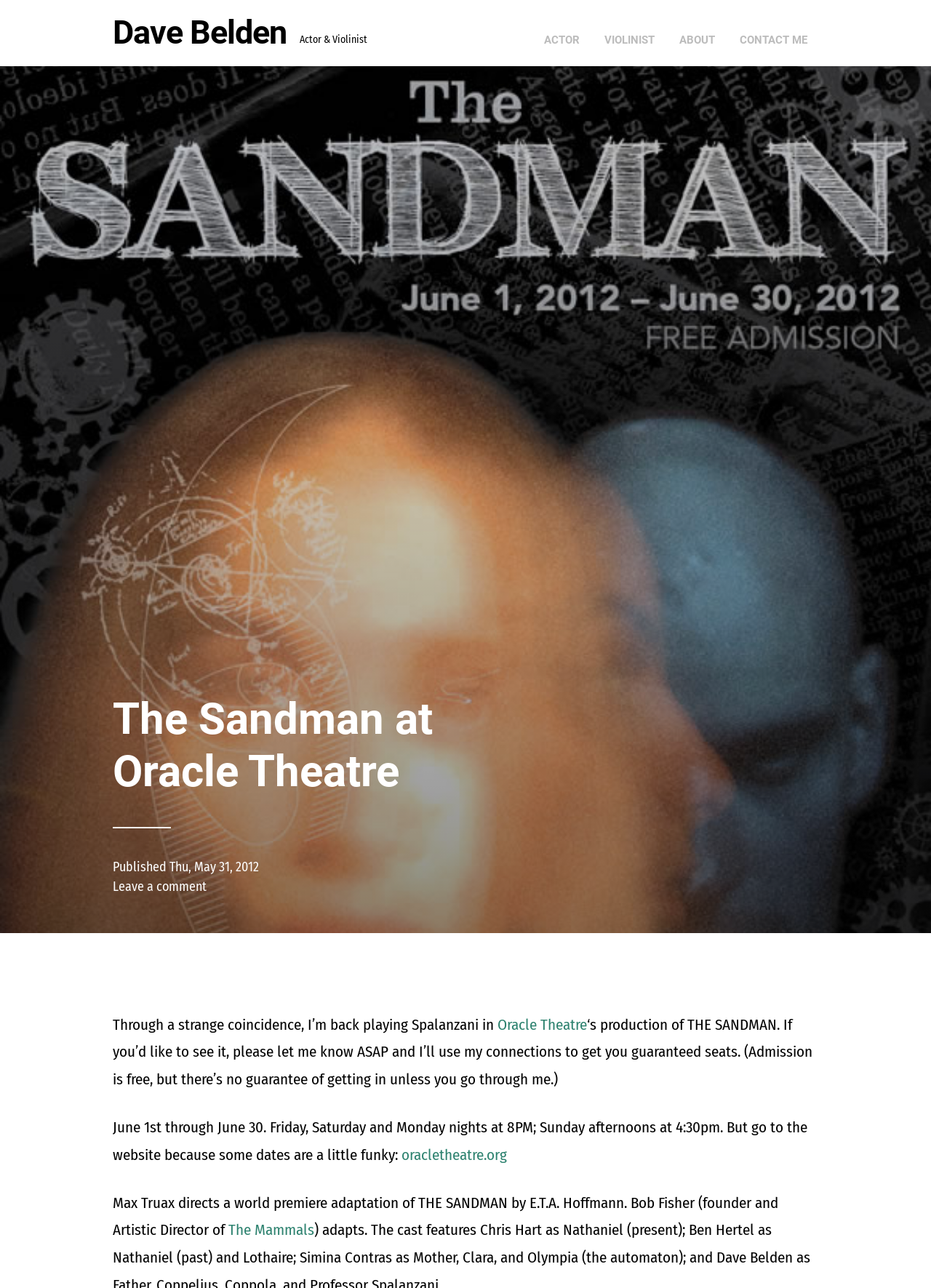Identify the bounding box coordinates of the section that should be clicked to achieve the task described: "Read more about The Mammals".

[0.245, 0.948, 0.338, 0.962]